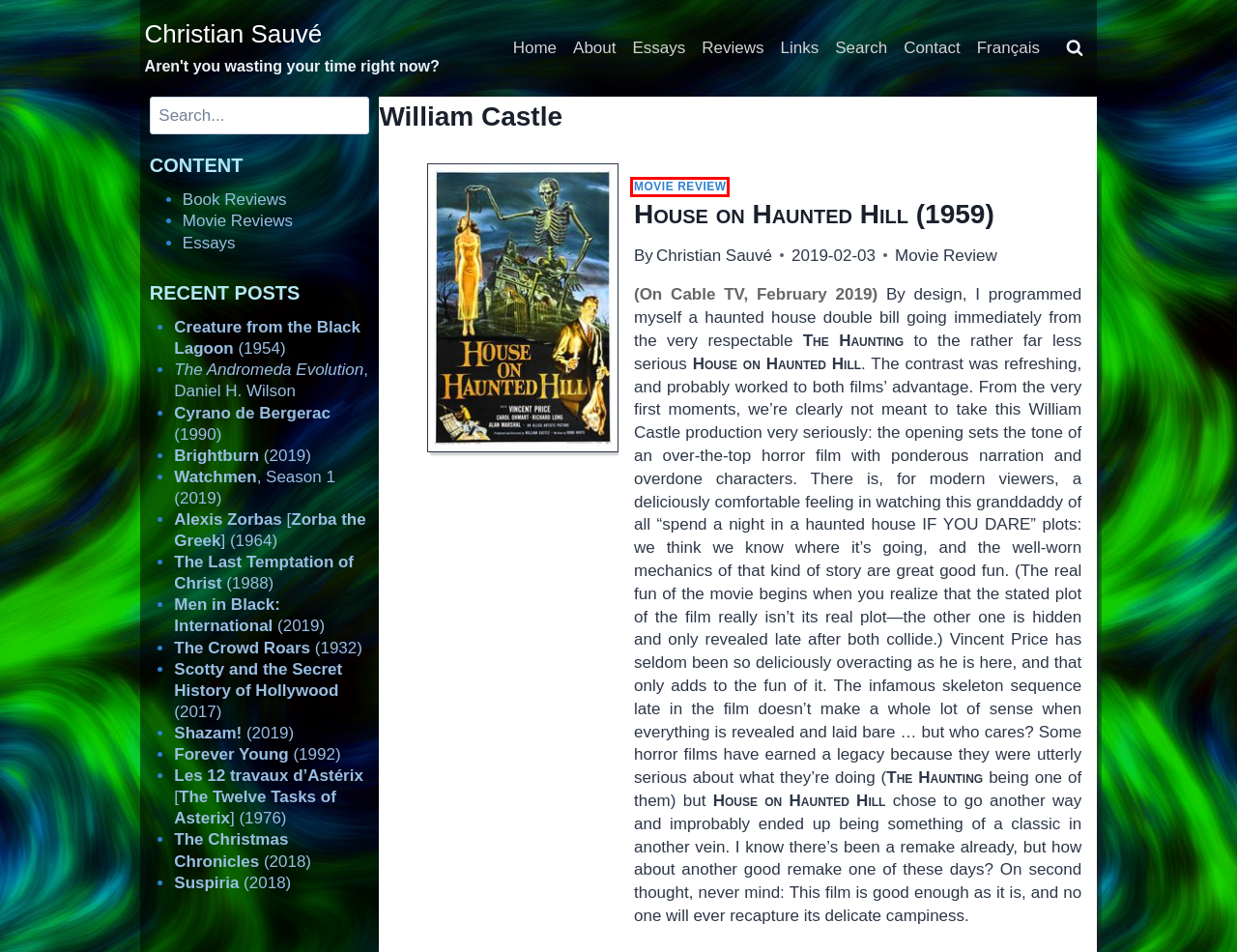Given a screenshot of a webpage with a red rectangle bounding box around a UI element, select the best matching webpage description for the new webpage that appears after clicking the highlighted element. The candidate descriptions are:
A. Les 12 travaux d’Astérix [The Twelve Tasks of Asterix] (1976) – Christian Sauvé
B. Essays – Christian Sauvé
C. Shazam! (2019) – Christian Sauvé
D. Suspiria (2018) – Christian Sauvé
E. The Last Temptation of Christ (1988) – Christian Sauvé
F. Movie Review – Christian Sauvé
G. Scotty and the Secret History of Hollywood (2017) – Christian Sauvé
H. Creature from the Black Lagoon (1954) – Christian Sauvé

F